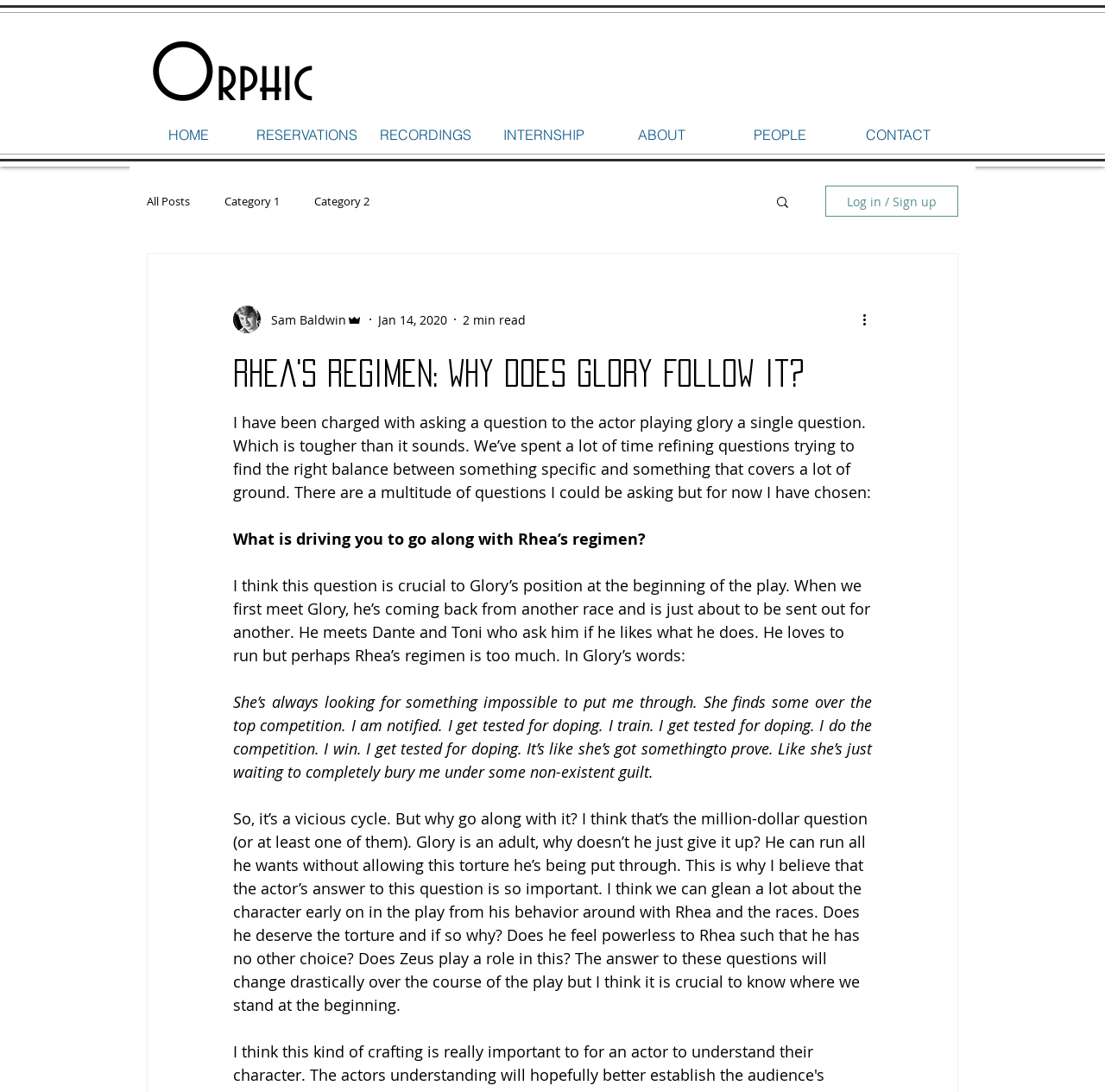Using the webpage screenshot, locate the HTML element that fits the following description and provide its bounding box: "Log in / Sign up".

[0.747, 0.17, 0.867, 0.198]